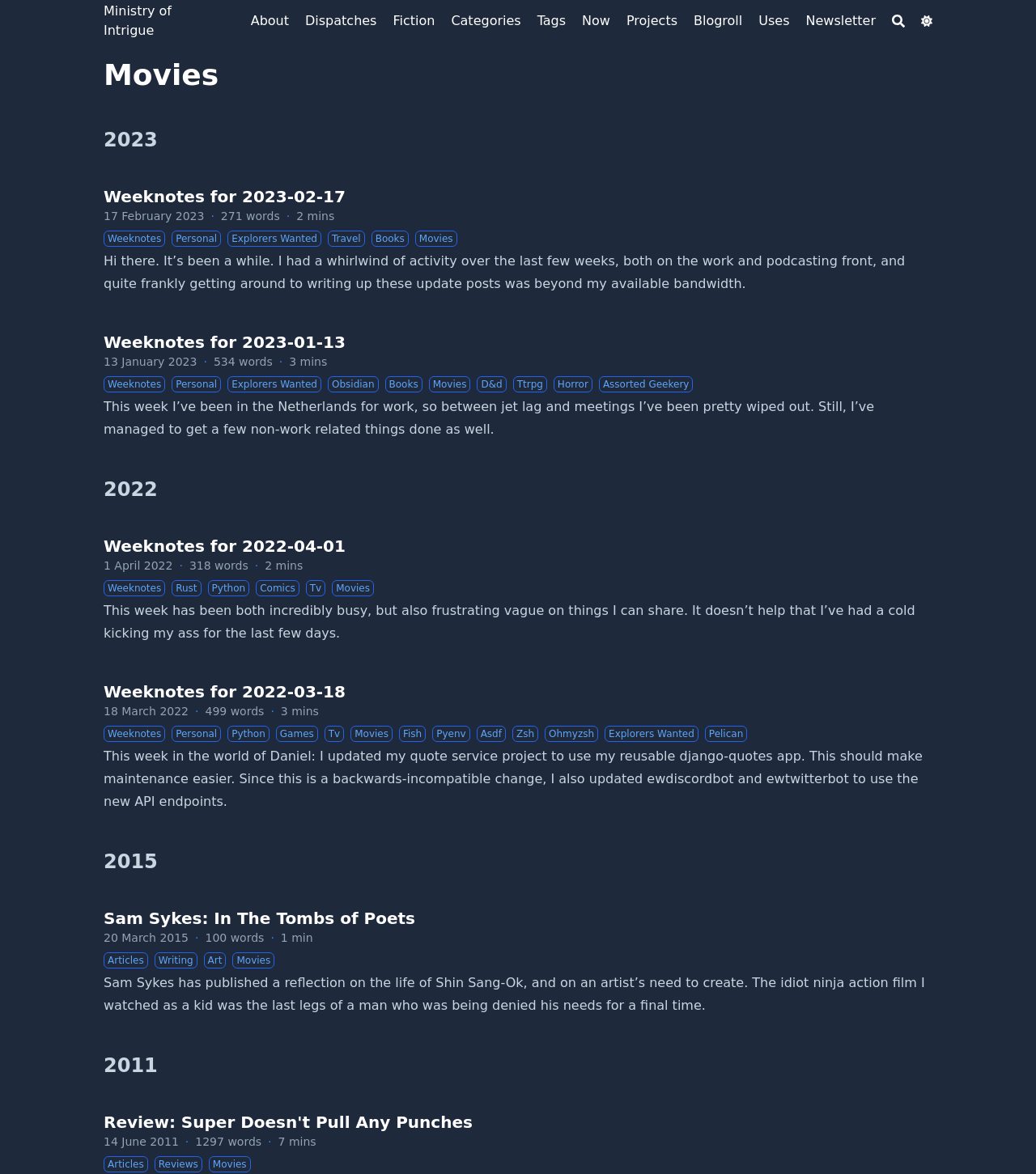Provide a thorough description of this webpage.

The webpage is a blog or article listing page, with a focus on movies and other topics. At the top, there is a header section with a title "Movies · Ministry of Intrigue" and a navigation menu with 10 links, including "About", "Dispatches", "Fiction", and "Newsletter". To the right of the navigation menu, there are two buttons: "Search" and "Dark mode switcher", accompanied by a small image.

Below the header section, there are several article listings, organized by year. The years 2023, 2022, 2015, and 2011 are listed as headings, with multiple article links under each year. Each article link includes a title, a date, and a brief summary of the article. Some articles also have a "Reading time" indicator, which shows the estimated time it takes to read the article.

There are 5 article links under the 2023 heading, 3 under the 2022 heading, 1 under the 2015 heading, and 1 under the 2011 heading. The article summaries provide a glimpse into the content, which appears to be a mix of personal updates, movie reviews, and discussions on various topics such as writing, art, and technology.